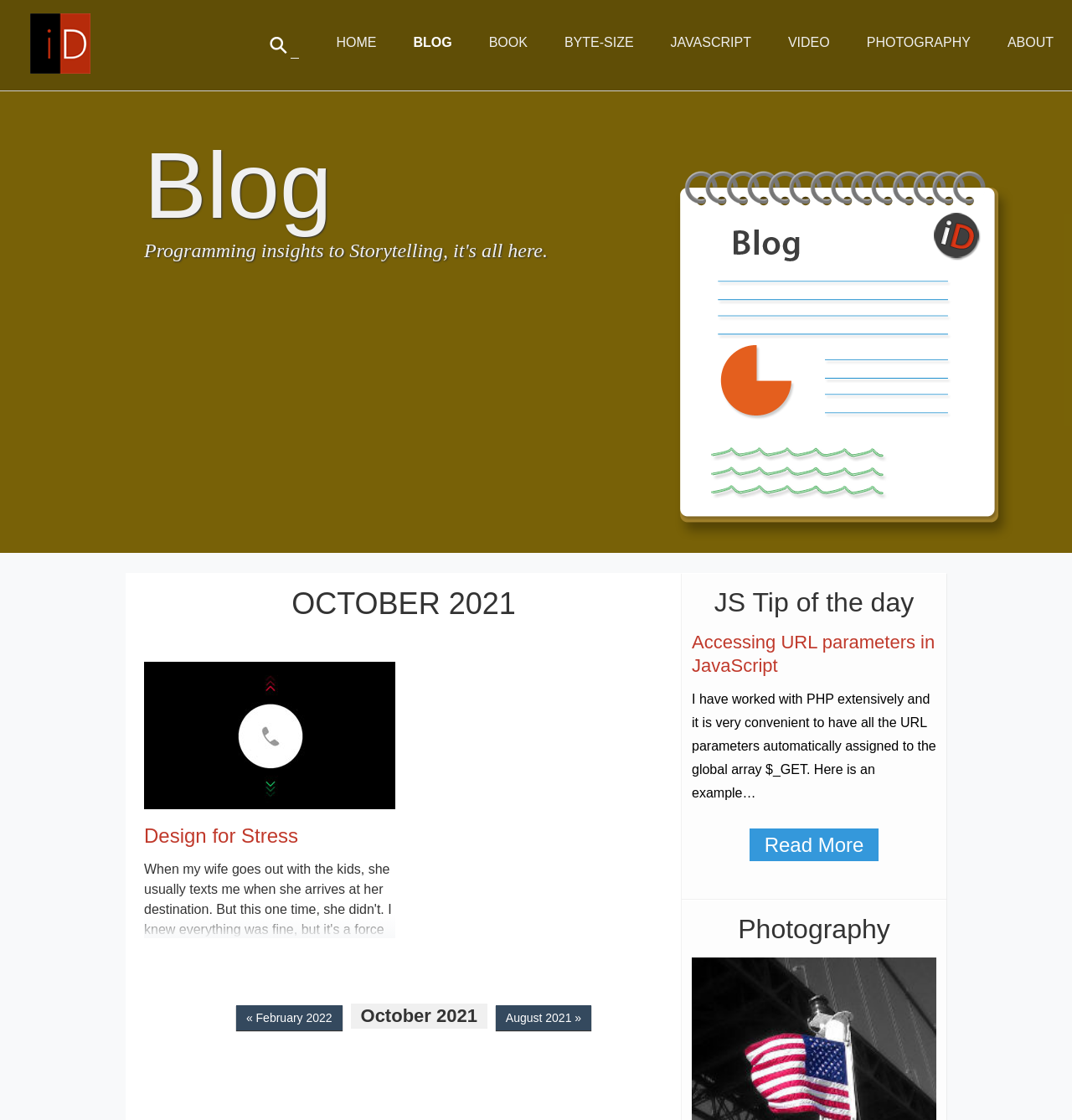What is the category of the third blog post?
Answer the question with a single word or phrase, referring to the image.

Photography